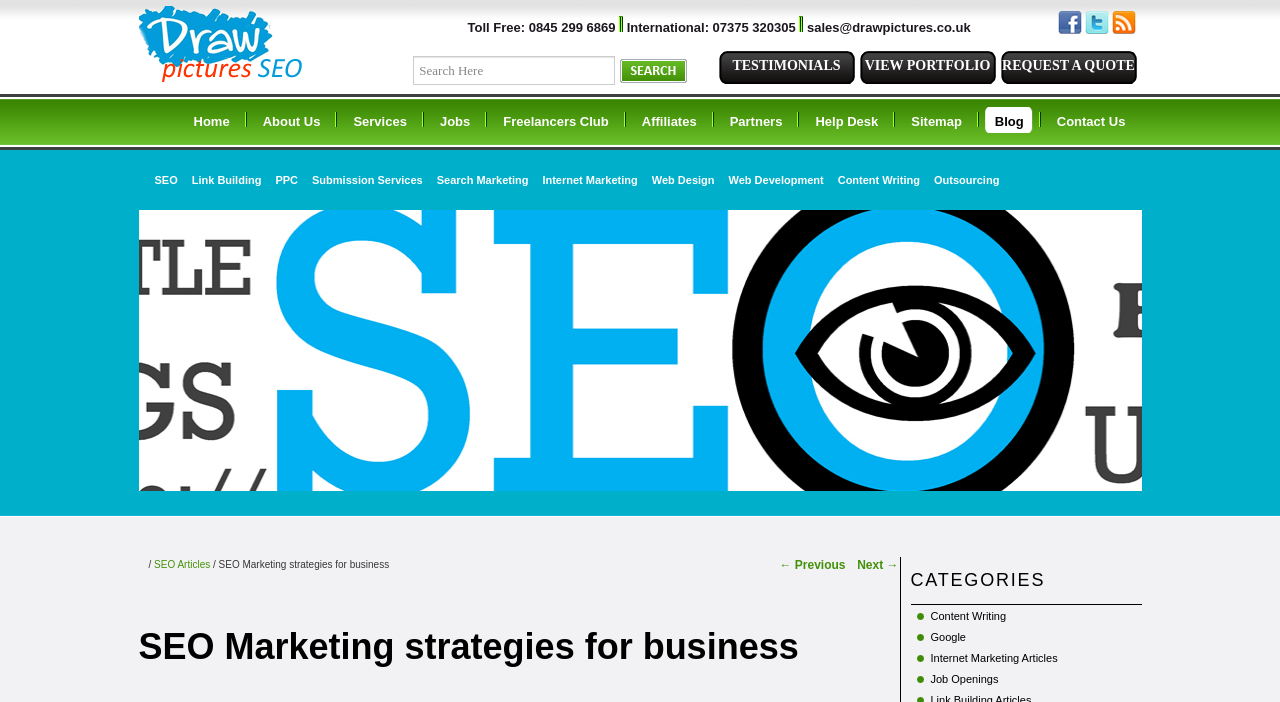Extract the bounding box coordinates for the described element: "Privacy Policy". The coordinates should be represented as four float numbers between 0 and 1: [left, top, right, bottom].

None